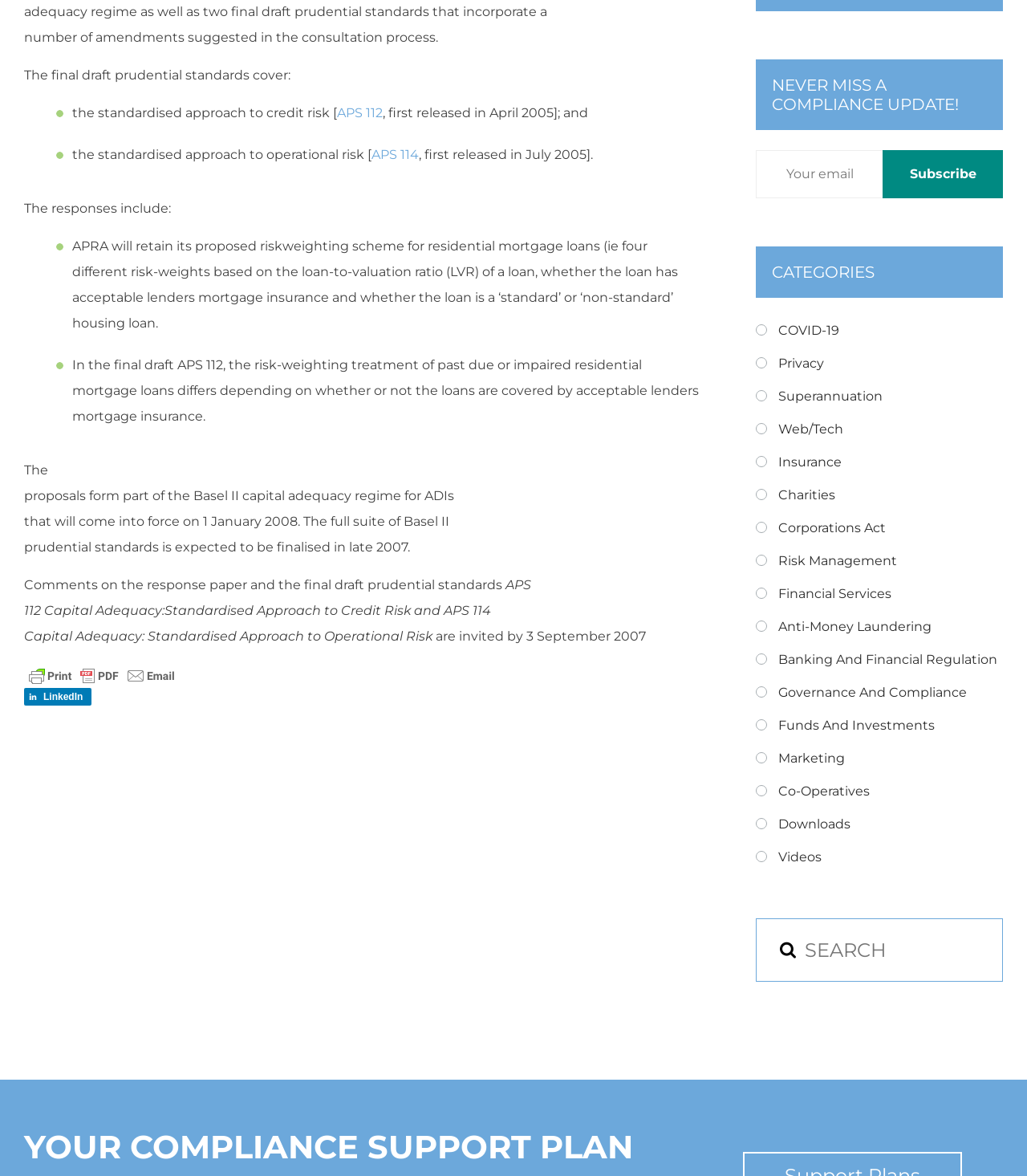Find the bounding box coordinates corresponding to the UI element with the description: "Governance and Compliance". The coordinates should be formatted as [left, top, right, bottom], with values as floats between 0 and 1.

[0.736, 0.578, 0.977, 0.6]